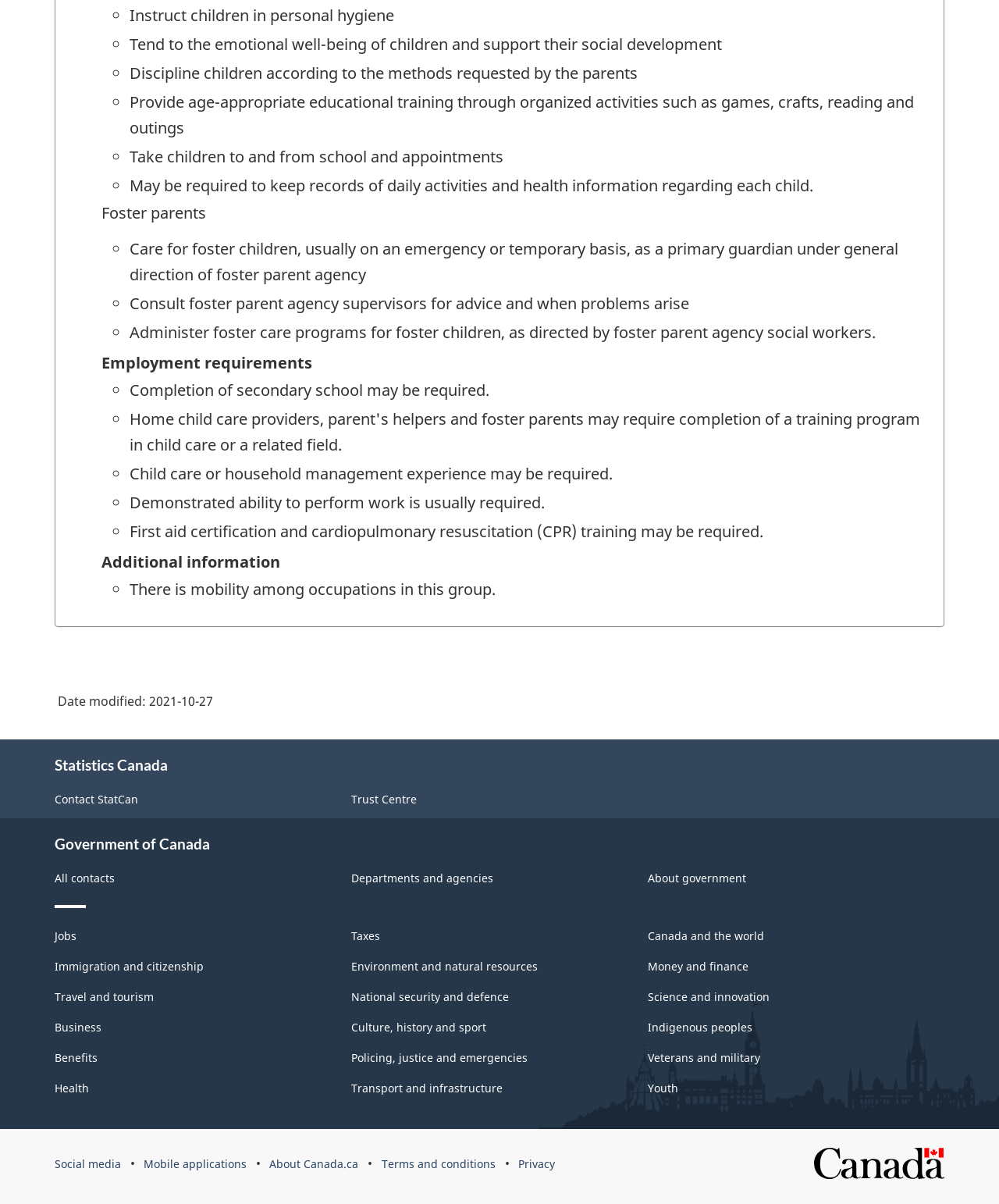Identify the bounding box coordinates for the region to click in order to carry out this instruction: "Click 'Contact StatCan'". Provide the coordinates using four float numbers between 0 and 1, formatted as [left, top, right, bottom].

[0.055, 0.657, 0.138, 0.67]